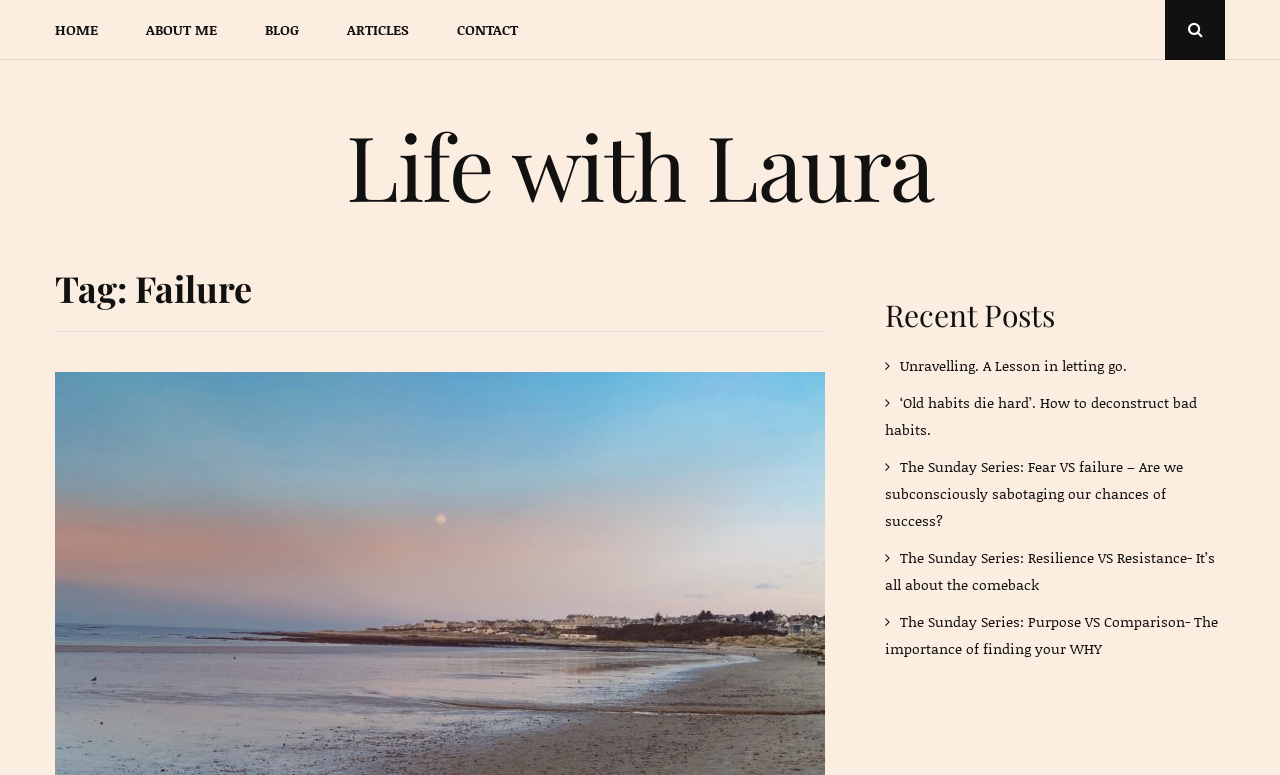Kindly determine the bounding box coordinates of the area that needs to be clicked to fulfill this instruction: "search for something".

[0.91, 0.0, 0.957, 0.078]